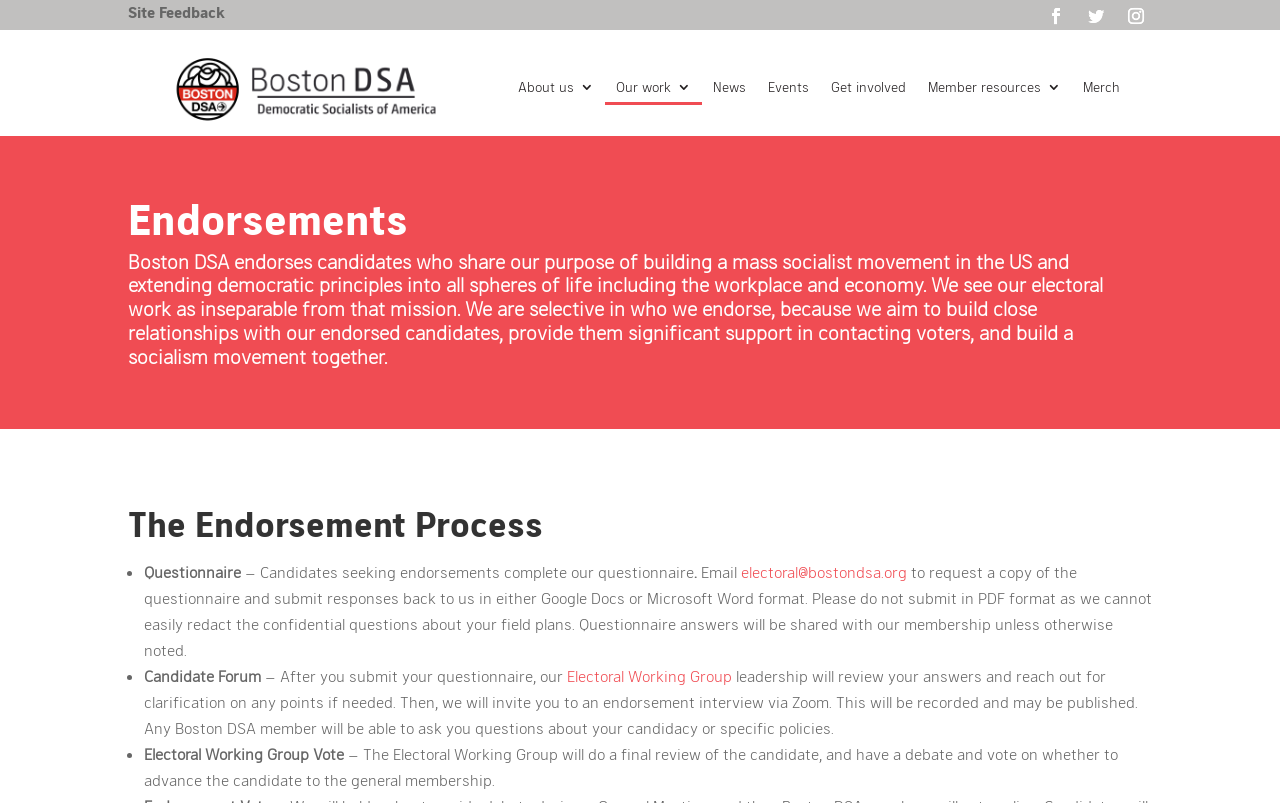Please provide the bounding box coordinates for the element that needs to be clicked to perform the following instruction: "Go to the 'Merch' page". The coordinates should be given as four float numbers between 0 and 1, i.e., [left, top, right, bottom].

[0.846, 0.099, 0.875, 0.13]